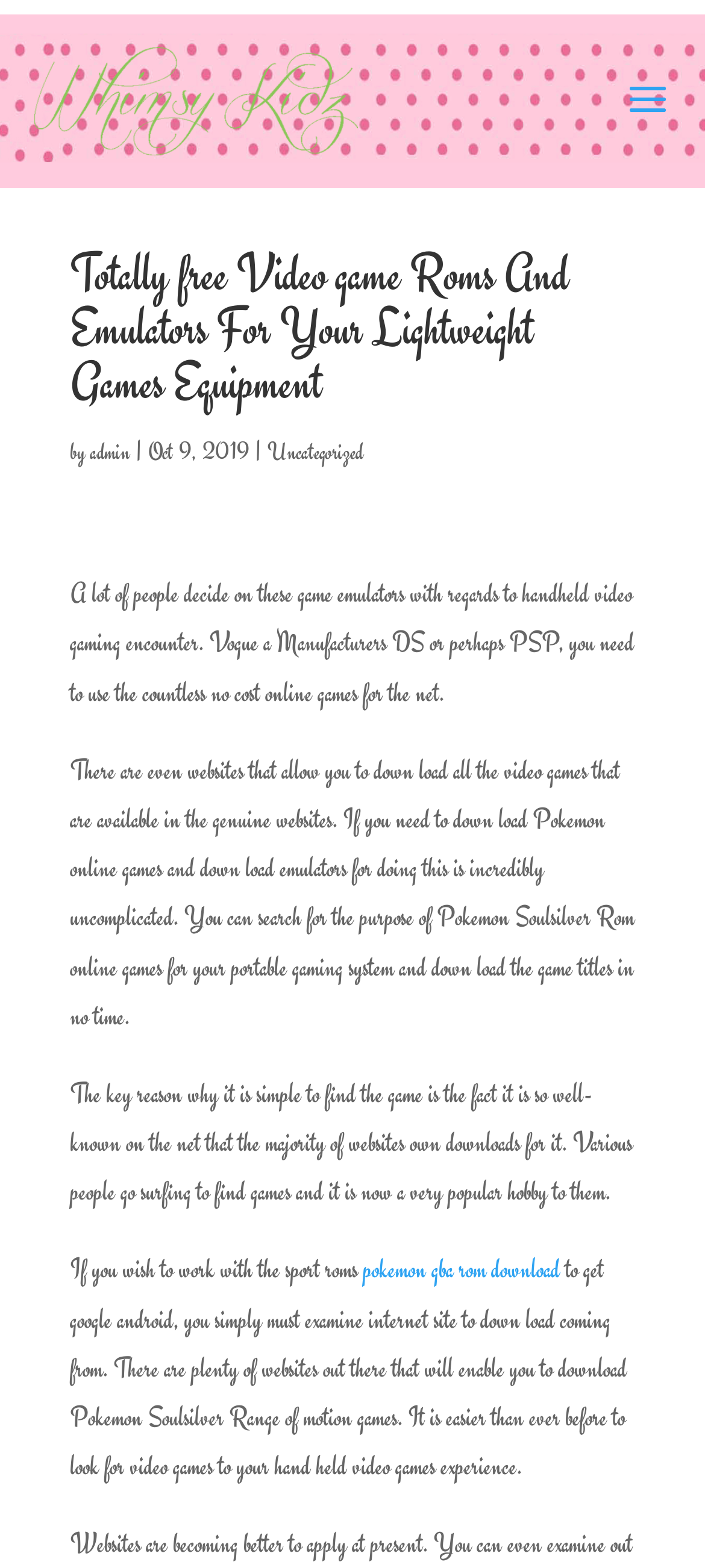What type of gaming experience is the website focused on?
Provide a detailed and extensive answer to the question.

The webpage content suggests that the website is focused on providing resources for handheld gaming devices, such as Nintendo DS and PSP. The text mentions the convenience of downloading games online for these devices.